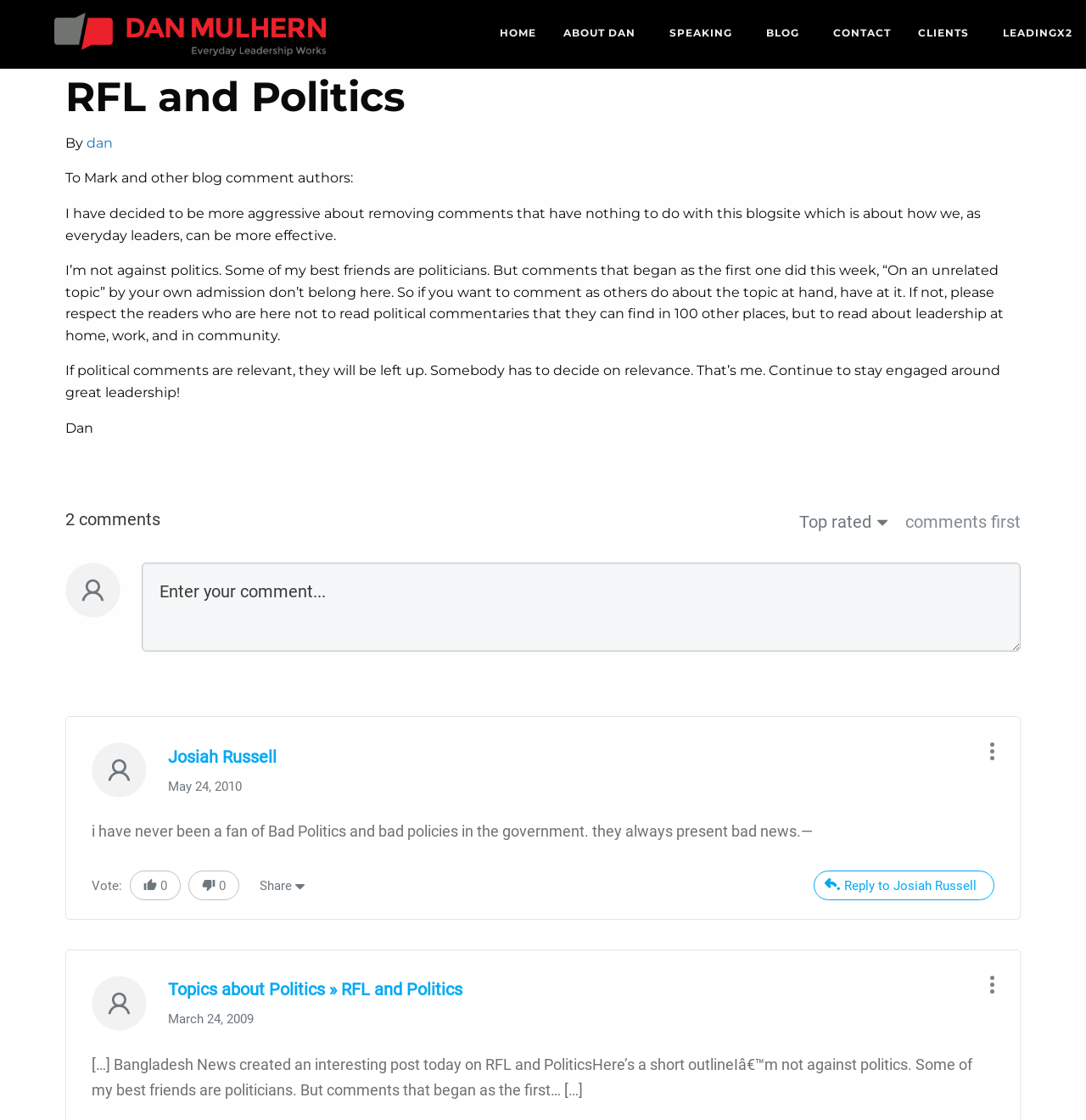Identify the first-level heading on the webpage and generate its text content.

RFL and Politics